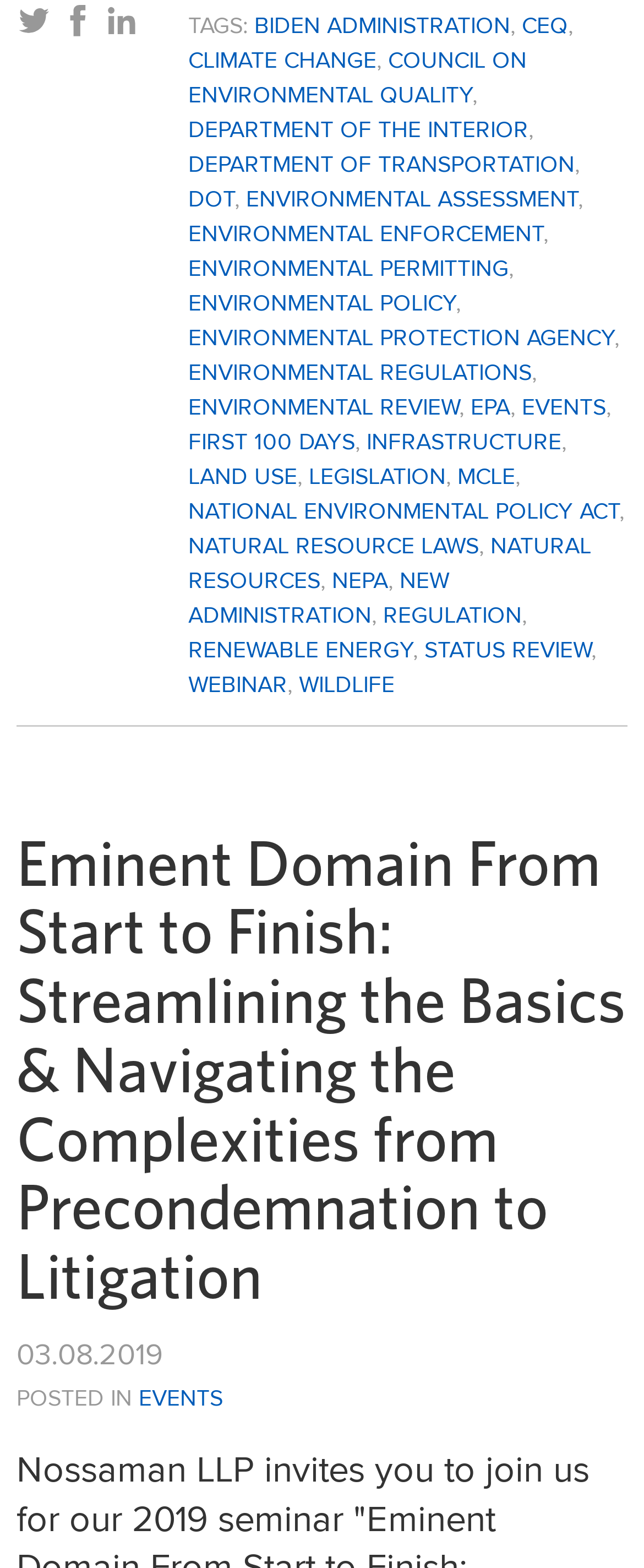How many links are there in the webpage?
Using the image as a reference, answer the question in detail.

The webpage has a long list of links with keywords related to environmental policy. After counting the links, I found that there are more than 30 links on the webpage.